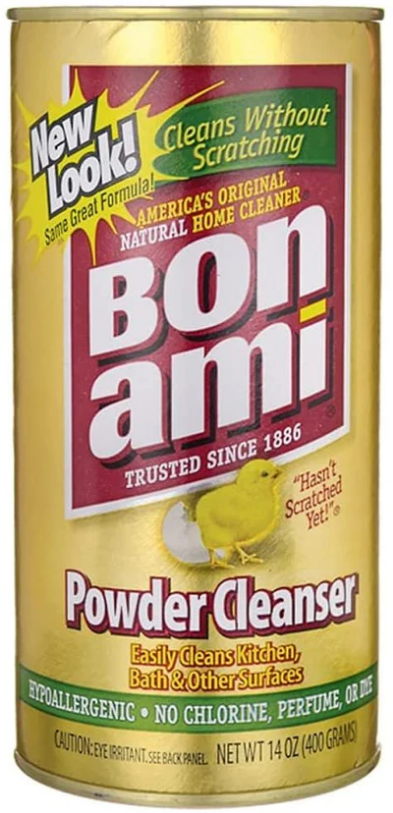Illustrate the image with a detailed caption.

This image displays a notable product, Bon Ami Powder Cleanser, packaged in a bright, gold-colored canister. The label features a prominent, bold branding of "Bon Ami" along with the tagline "Cleans Without Scratching," emphasizing the gentleness of the product. The text highlights that Bon Ami is "America's Original Natural Home Cleaner," trusted since 1886, appealing to both its historical reputation and effectiveness. 

The canister showcases a cute graphic of a yellow chick, which adds a playful touch, alongside the phrase “Hasn’t Scratched Yet!” affirming its non-abrasive quality. Additionally, it mentions that the cleanser is hypoallergenic and free from chlorine, perfume, or dye, making it a suitable choice for a variety of cleaning tasks in kitchens, bathrooms, and other surfaces. The canister contains 14 oz (400 grams) of the powder cleanser. Overall, the packaging combines vibrant colors and informative text, promoting a trusted, reliable cleaning solution.